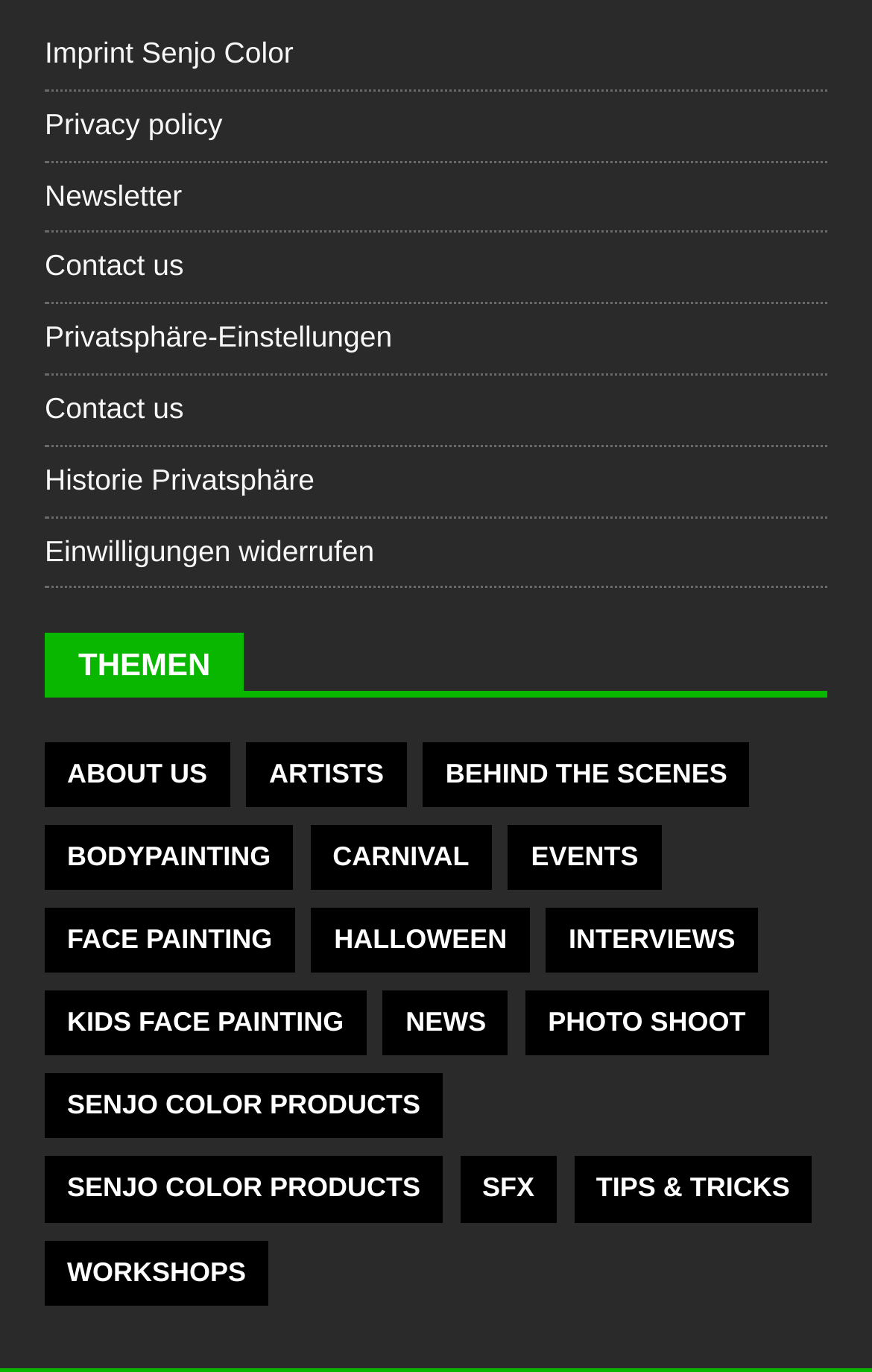Provide the bounding box coordinates of the HTML element this sentence describes: "News". The bounding box coordinates consist of four float numbers between 0 and 1, i.e., [left, top, right, bottom].

[0.44, 0.722, 0.583, 0.77]